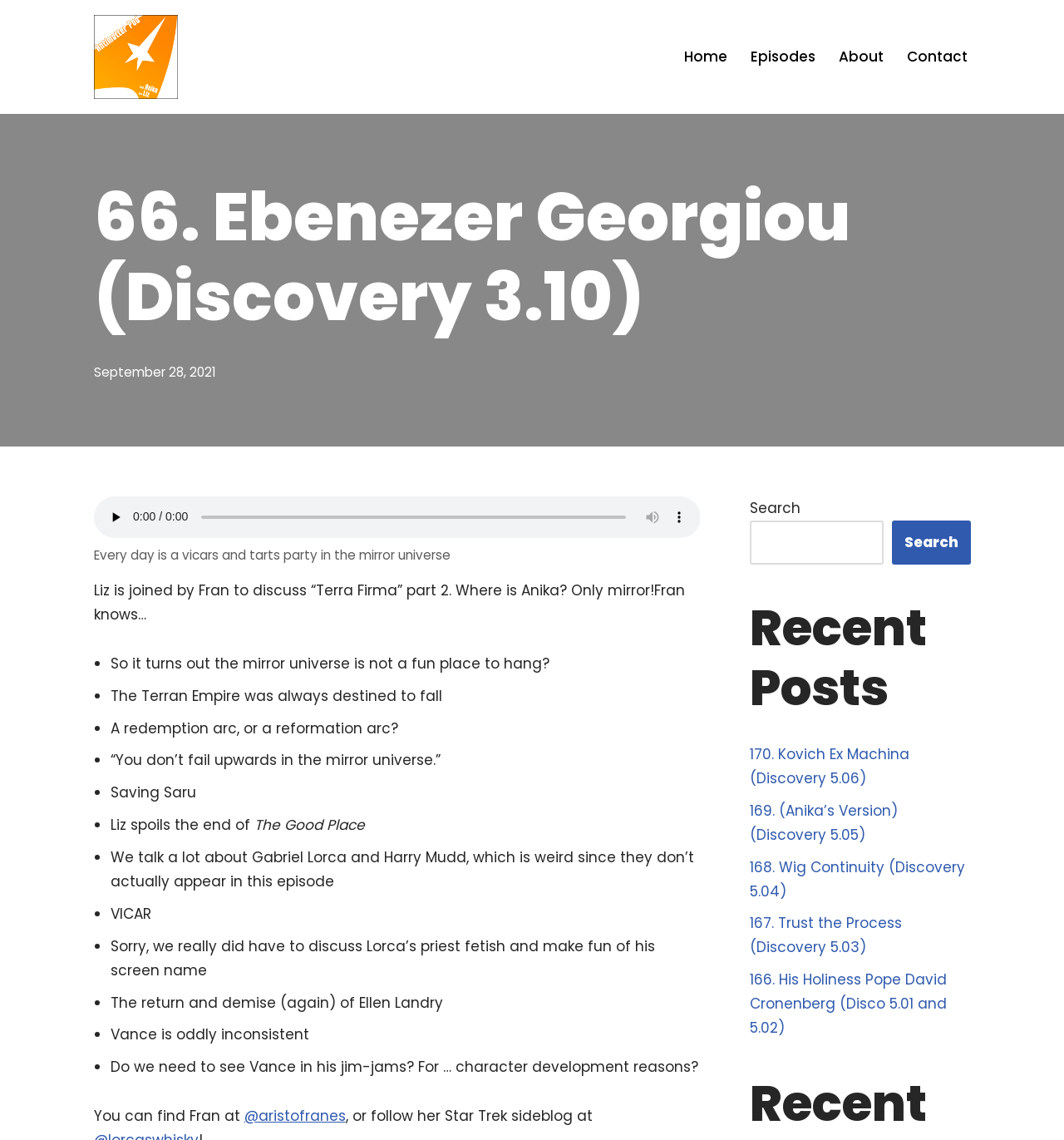Please provide a brief answer to the question using only one word or phrase: 
What is the title of the current episode?

66. Ebenezer Georgiou (Discovery 3.10)